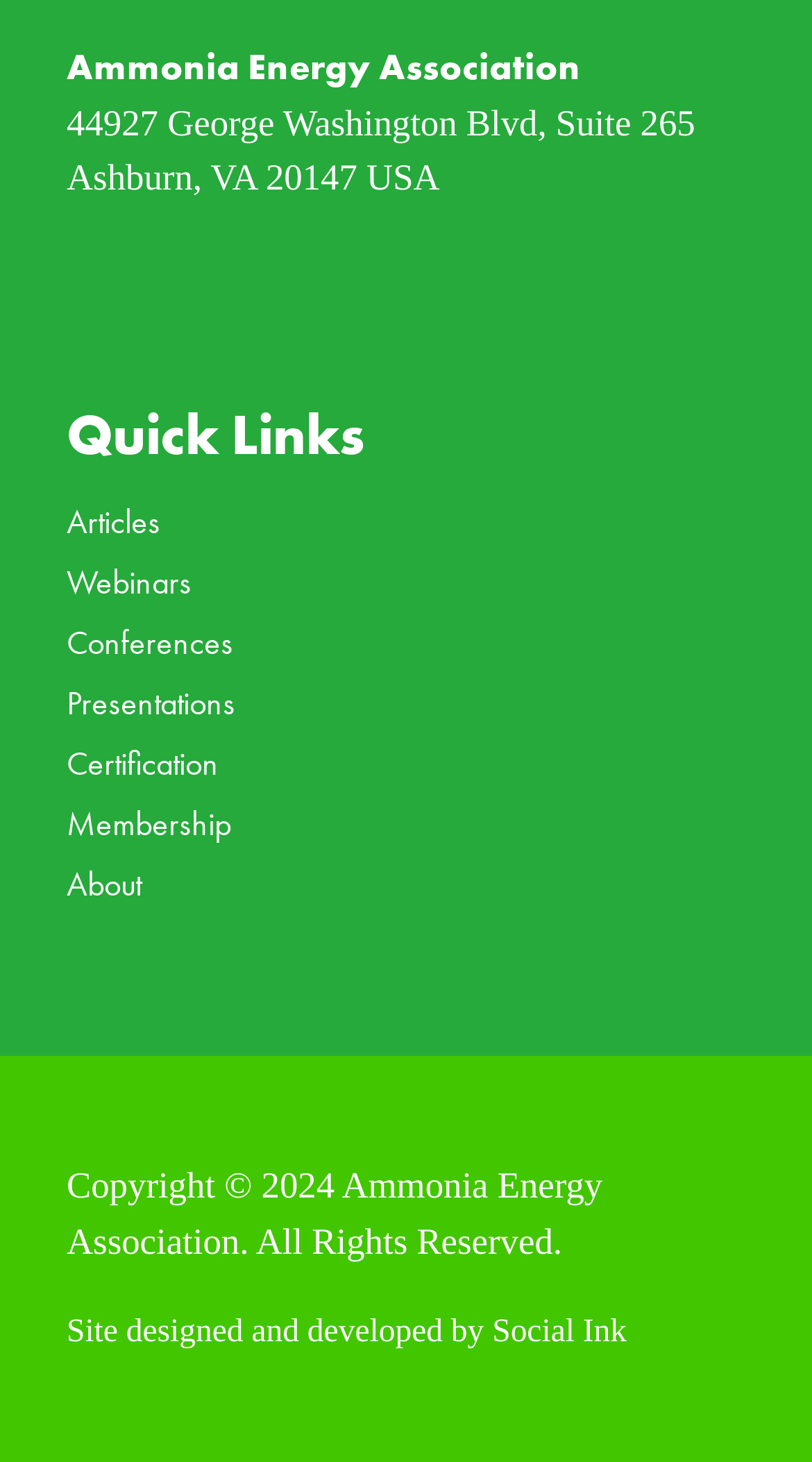What is the copyright year of the website?
Provide an in-depth and detailed answer to the question.

The copyright year can be found at the bottom of the webpage, which is '2024'.